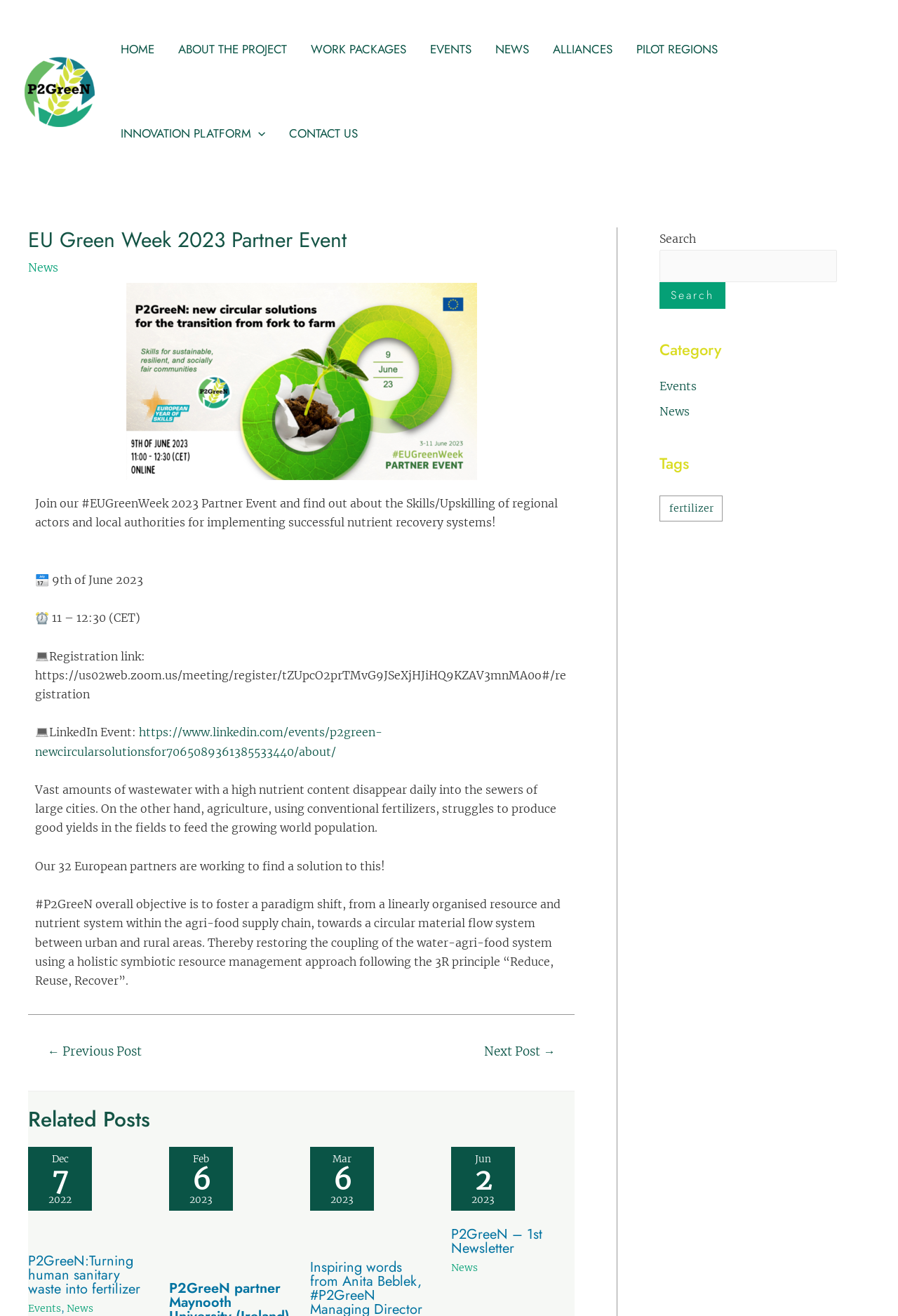Identify the bounding box coordinates for the element that needs to be clicked to fulfill this instruction: "View the 'Events' category". Provide the coordinates in the format of four float numbers between 0 and 1: [left, top, right, bottom].

[0.734, 0.288, 0.776, 0.299]